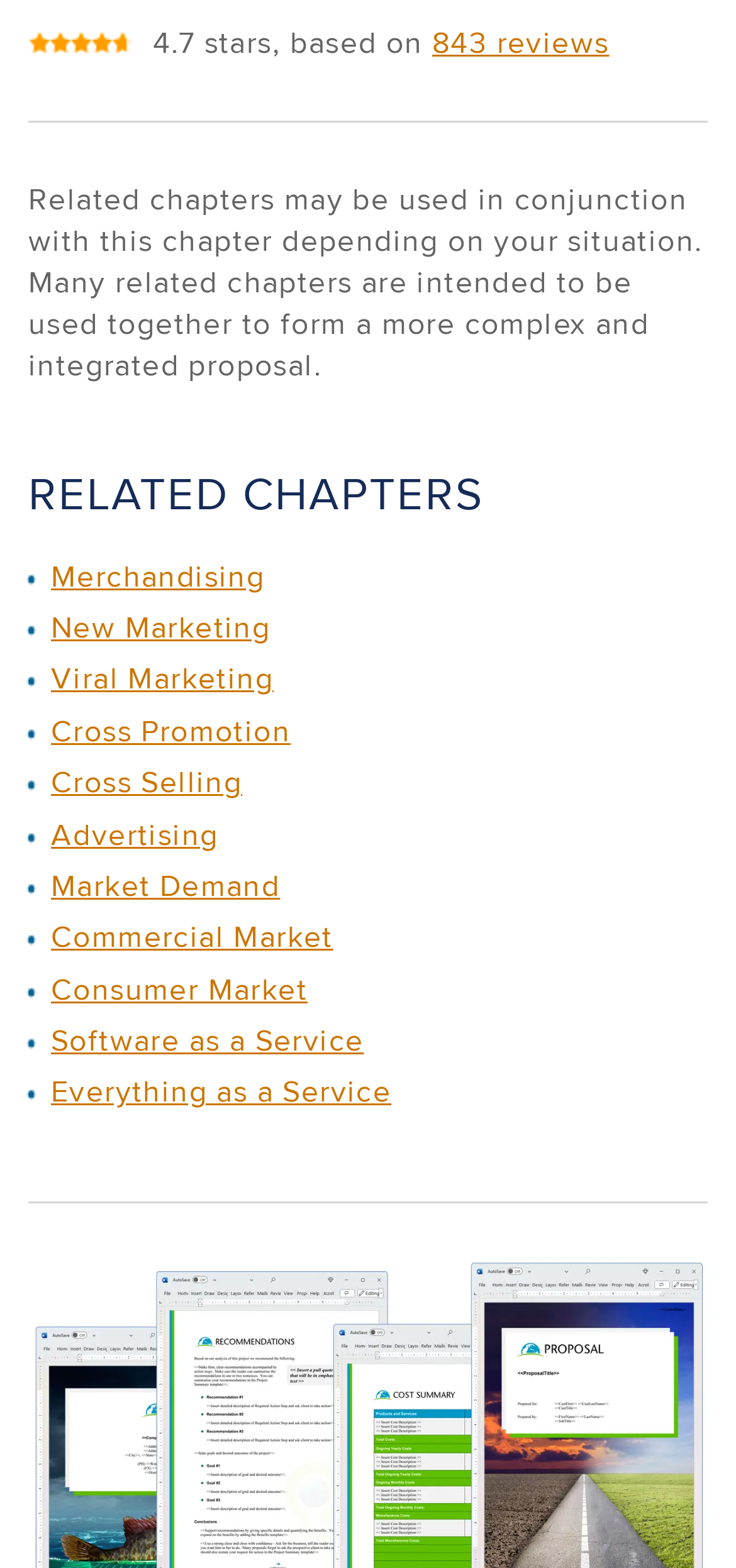What is the last related chapter?
Analyze the image and deliver a detailed answer to the question.

The last related chapter listed on the webpage is Software as a Service, which is a link that can be clicked to access more information.